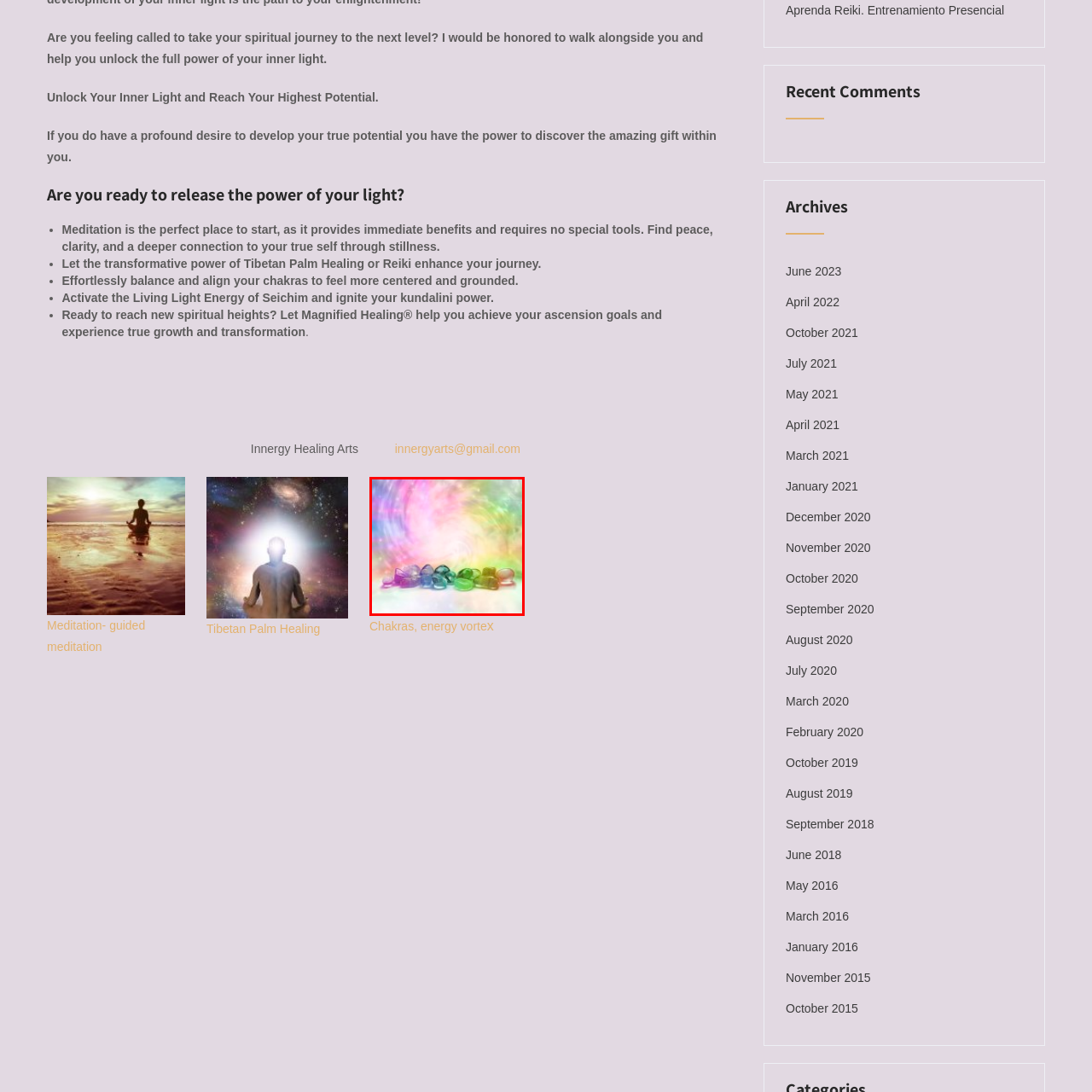What is the symbolic meaning of the image?
Observe the image inside the red-bordered box and offer a detailed answer based on the visual details you find.

The caption states that the image 'symbolizes the various chakras and their energies, inviting a sense of tranquility and spiritual awakening'. This implies that the image is meant to represent the spiritual and energetic aspects of the human body, and is intended to evoke feelings of calmness and spiritual connection.